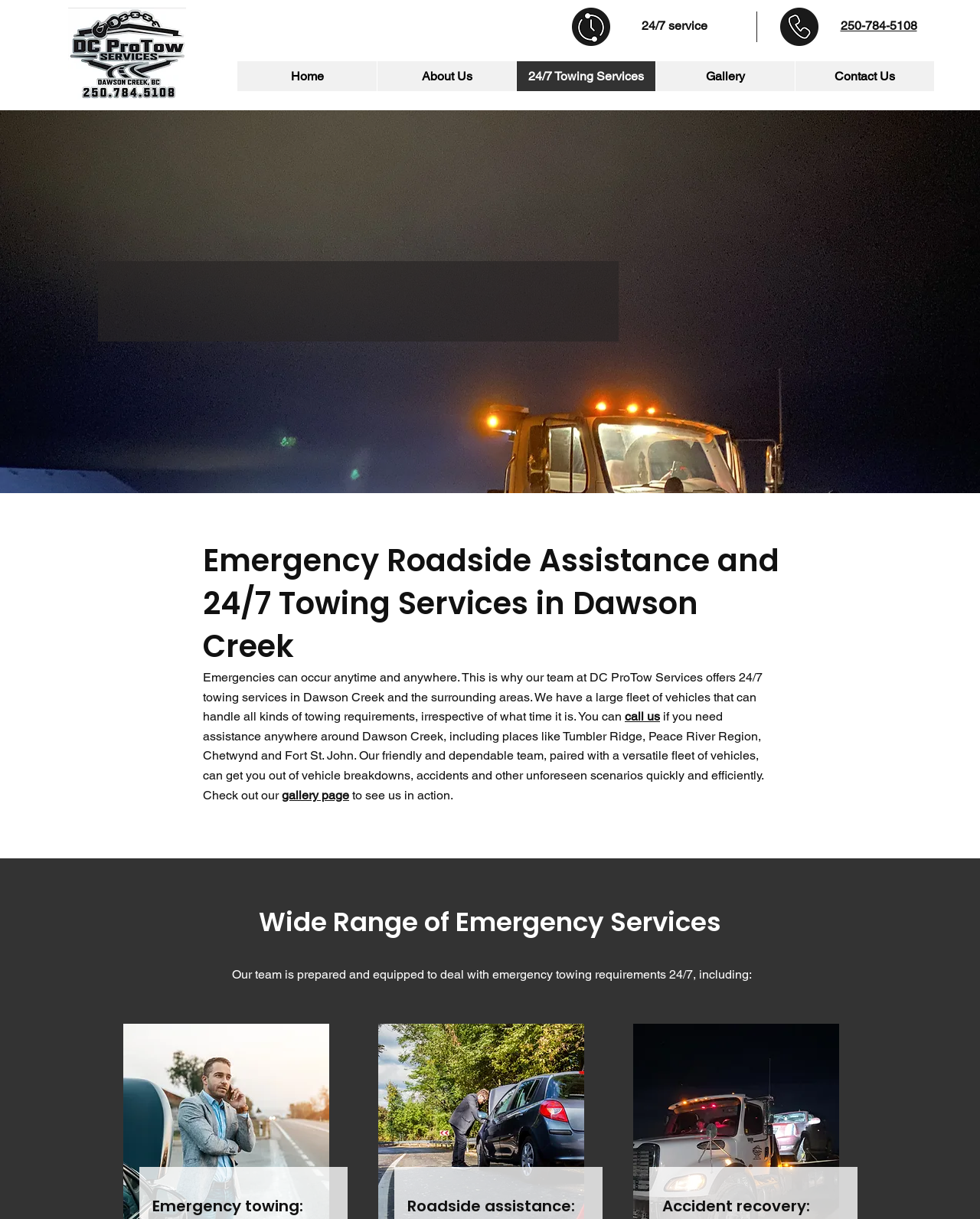Provide a thorough description of the webpage's content and layout.

The webpage is about DC ProTow Services, a company offering 24/7 towing services in Dawson Creek. At the top left corner, there is the company's logo, accompanied by a link. Next to it, there is a clock icon, indicating the 24/7 service, and a telephone icon with a phone number, 250-784-5108, for customers to contact.

Below the logo, there is a navigation menu with links to different sections of the website, including Home, About Us, 24/7 Towing Services, Gallery, and Contact Us. 

On the left side of the page, there is a large image, taking up most of the vertical space. Above the image, there is a heading that reads "Emergency Roadside Assistance and 24/7 Towing Services in Dawson Creek". 

Below the heading, there is a paragraph of text explaining the company's emergency roadside assistance and 24/7 towing services. The text mentions that the company has a large fleet of vehicles that can handle all kinds of towing requirements at any time. There is a link to "call us" for customers who need assistance. 

The text continues, describing the company's services, including vehicle breakdowns, accidents, and other unforeseen scenarios. There is a link to the "gallery page" to showcase the company's work. 

Further down, there is another heading, "Wide Range of Emergency Services", followed by a list of services, including emergency towing, roadside assistance, and accident recovery. 

At the bottom of the page, there is a chat iframe from Wix Chat, allowing customers to interact with the company.